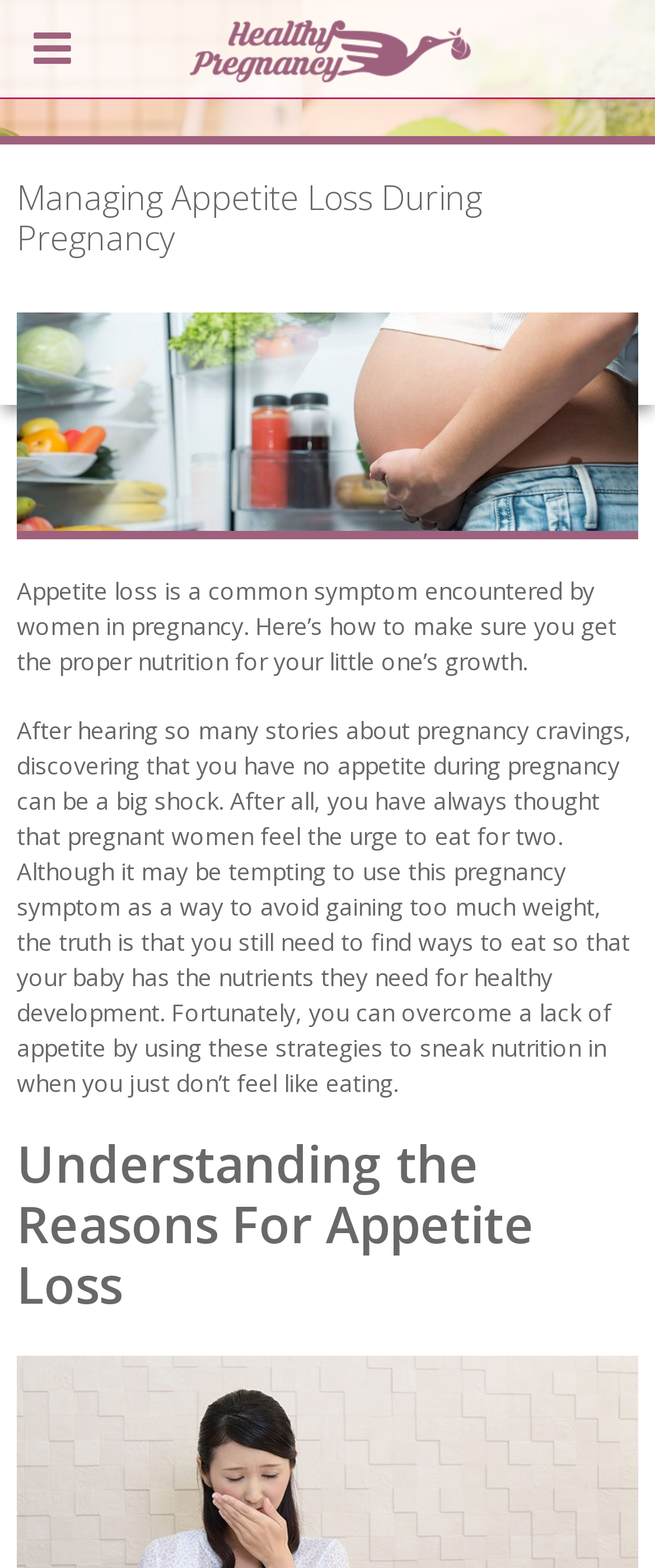What is the purpose of the strategies mentioned in this webpage?
Refer to the image and give a detailed response to the question.

The static text mentions that 'you still need to find ways to eat so that your baby has the nutrients they need for healthy development.' This implies that the strategies mentioned in this webpage are intended to support healthy development of the baby.